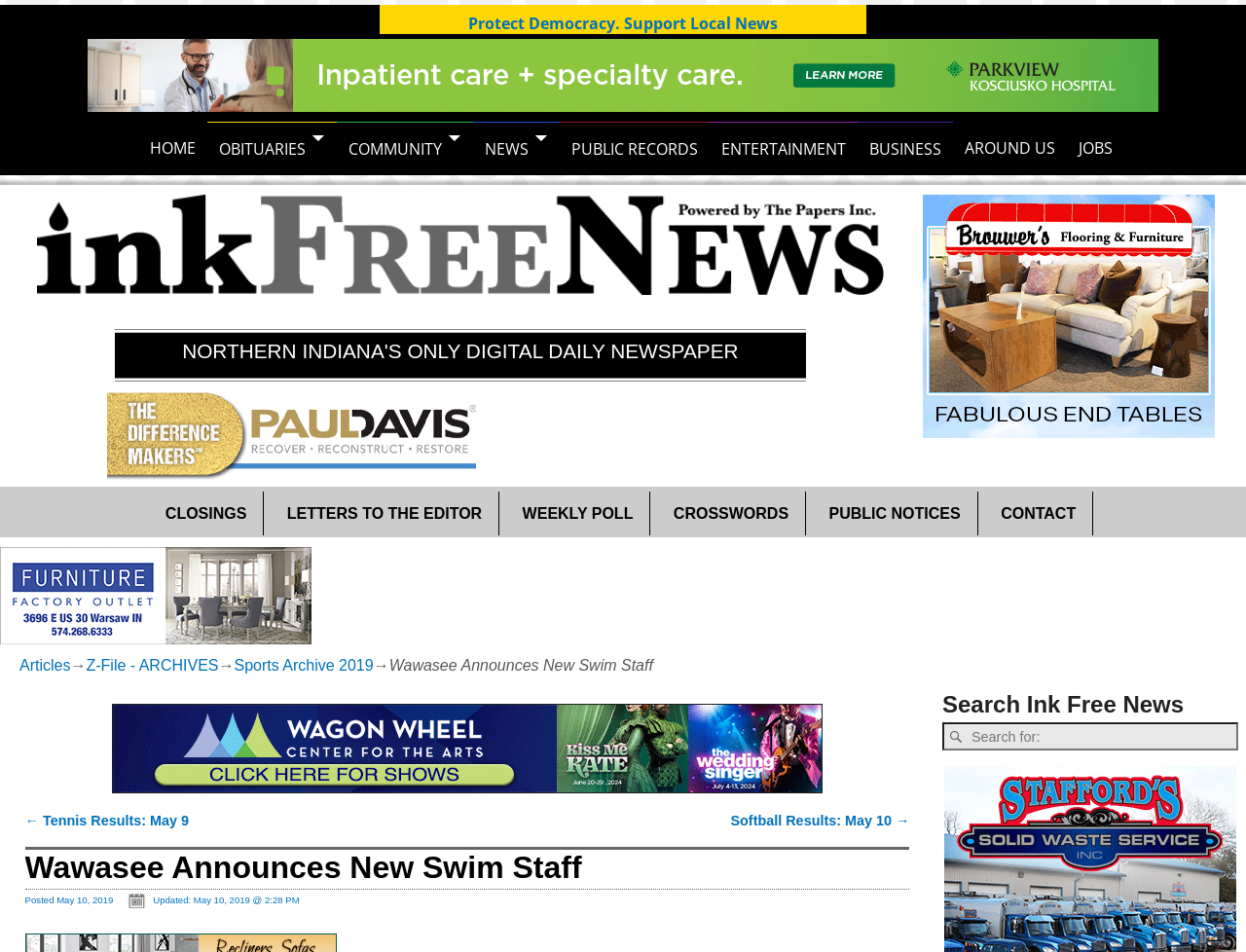Based on the element description: "← Tennis Results: May 9", identify the bounding box coordinates for this UI element. The coordinates must be four float numbers between 0 and 1, listed as [left, top, right, bottom].

[0.02, 0.844, 0.152, 0.86]